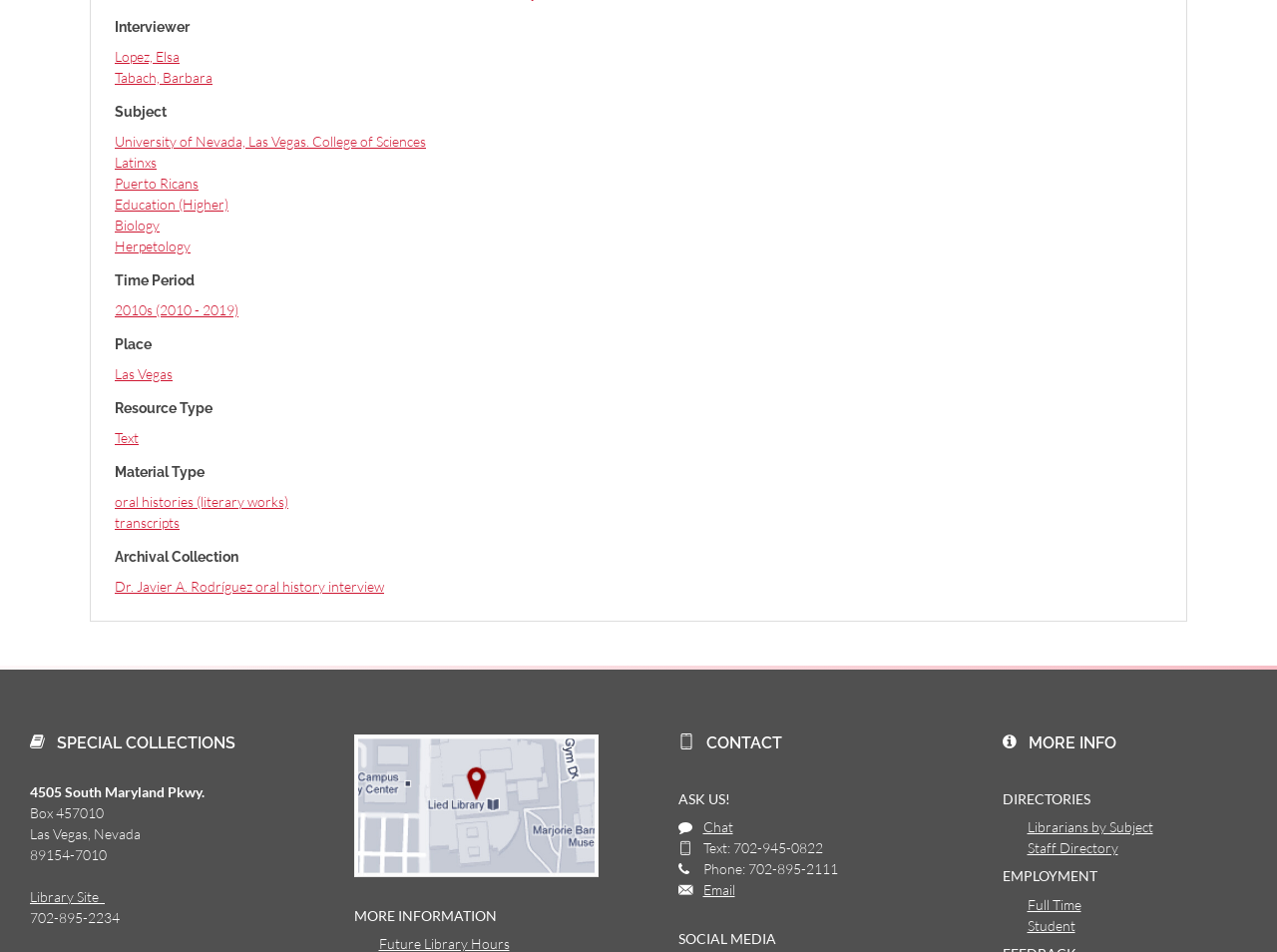What is the phone number to contact the library?
From the details in the image, provide a complete and detailed answer to the question.

Under the 'CONTACT' section, I found the phone number '702-895-2111' listed as a way to contact the library.